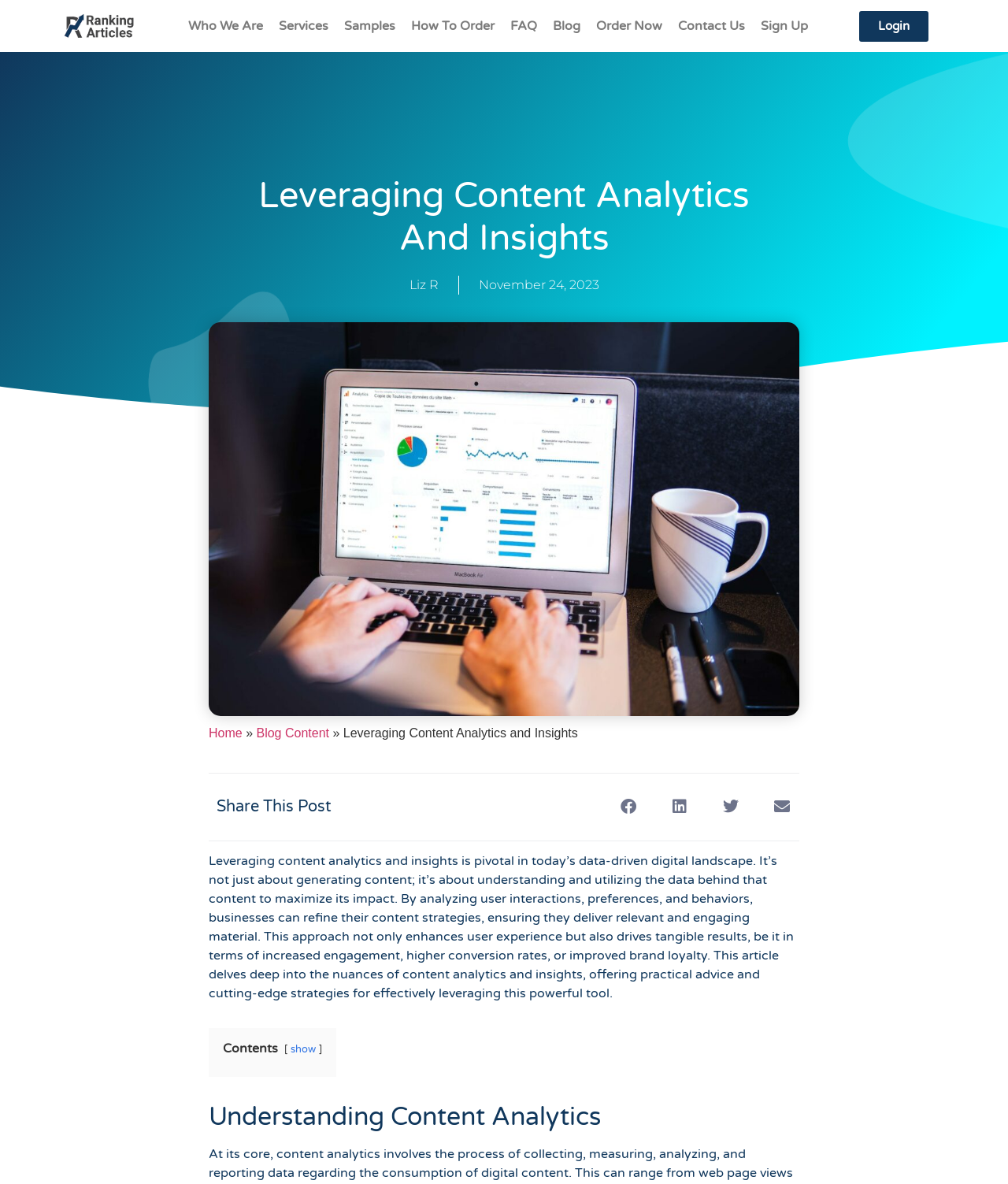Refer to the screenshot and give an in-depth answer to this question: What is the logo of the website?

The logo of the website is located at the top left corner of the webpage, and it is a clickable link. The bounding box coordinates of the logo are [0.062, 0.011, 0.136, 0.033], which indicates its position on the webpage.